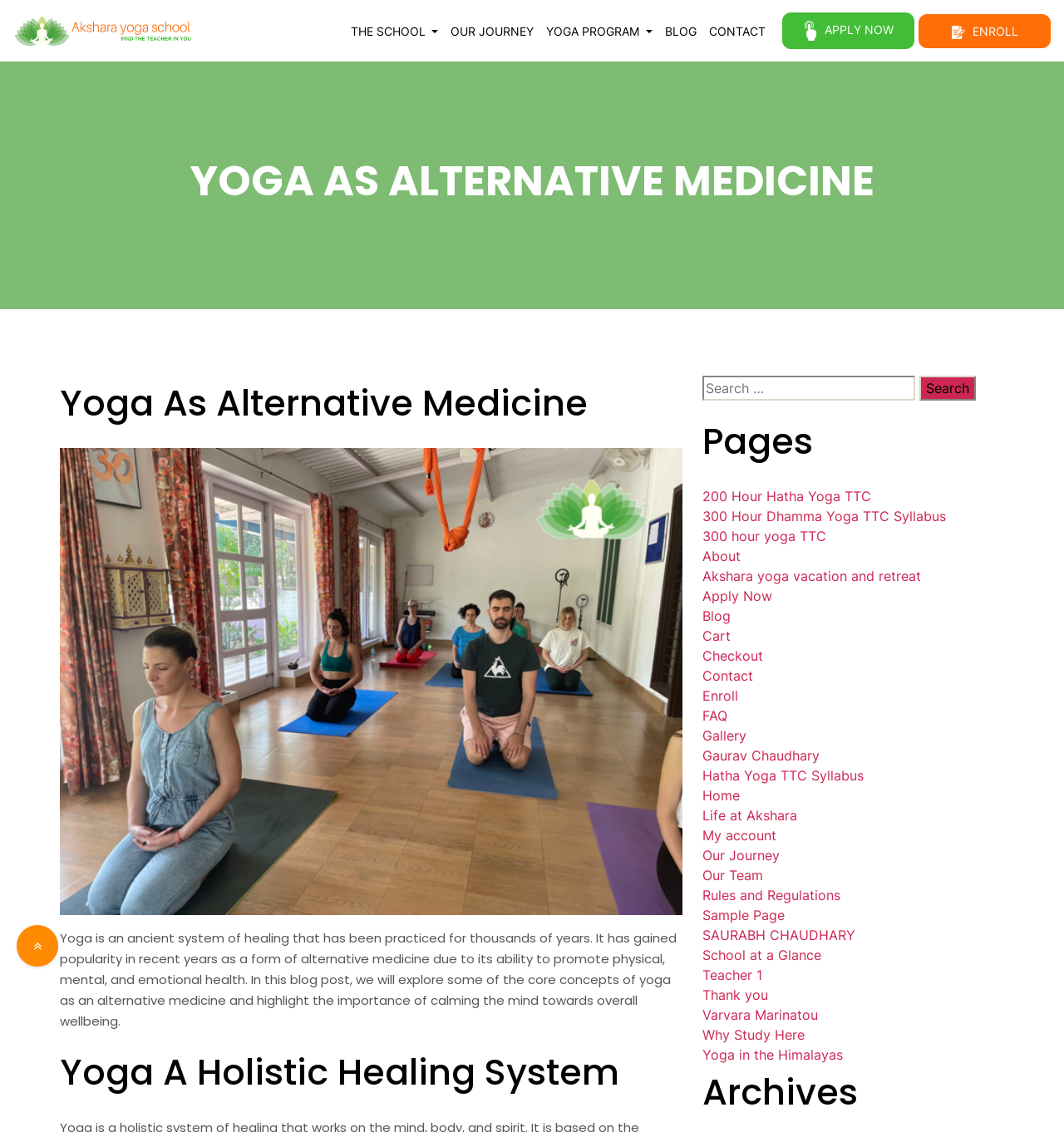How many links are there in the 'Pages' section?
From the image, respond with a single word or phrase.

27